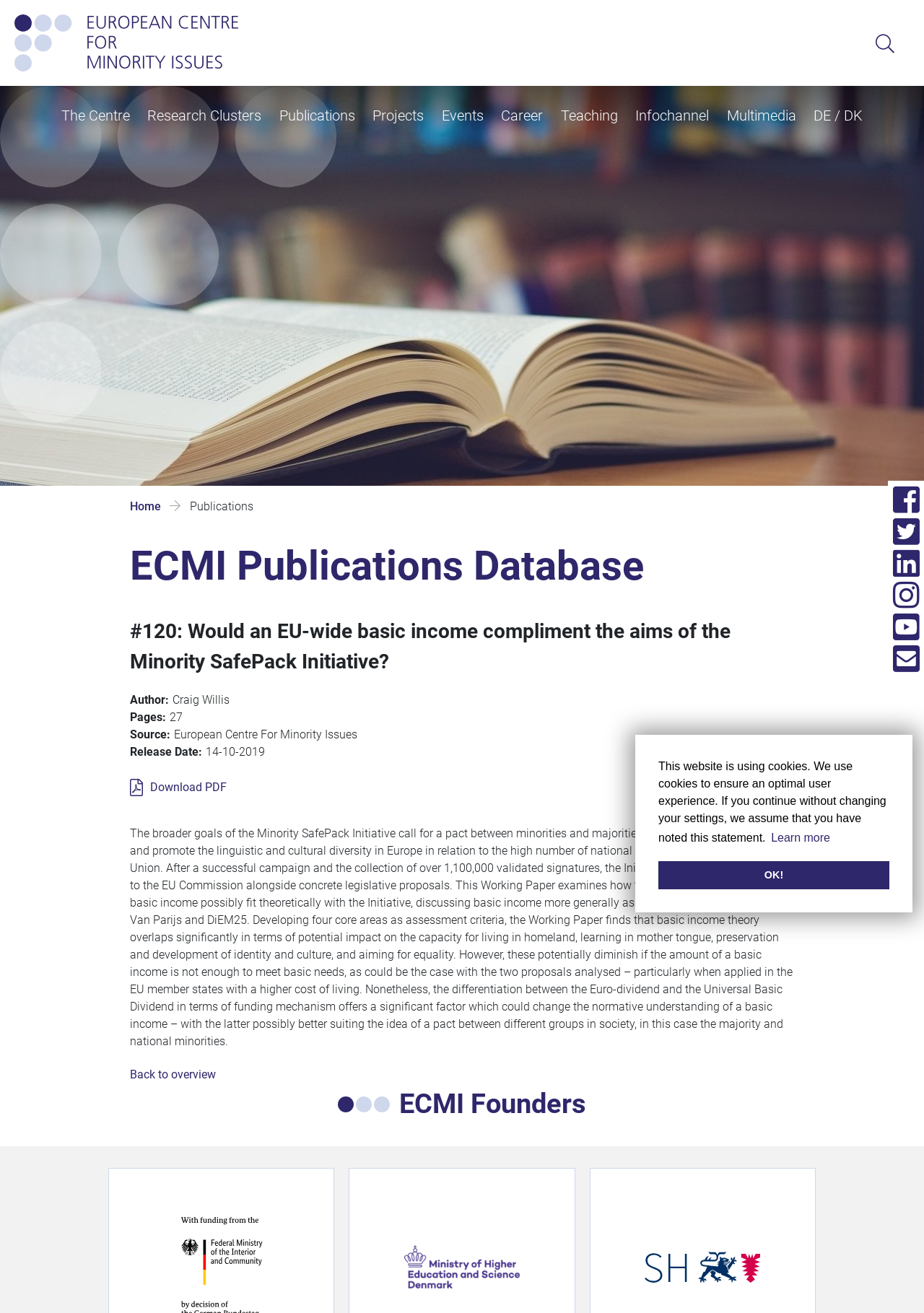Please answer the following question using a single word or phrase: 
What is the release date of the publication?

14-10-2019